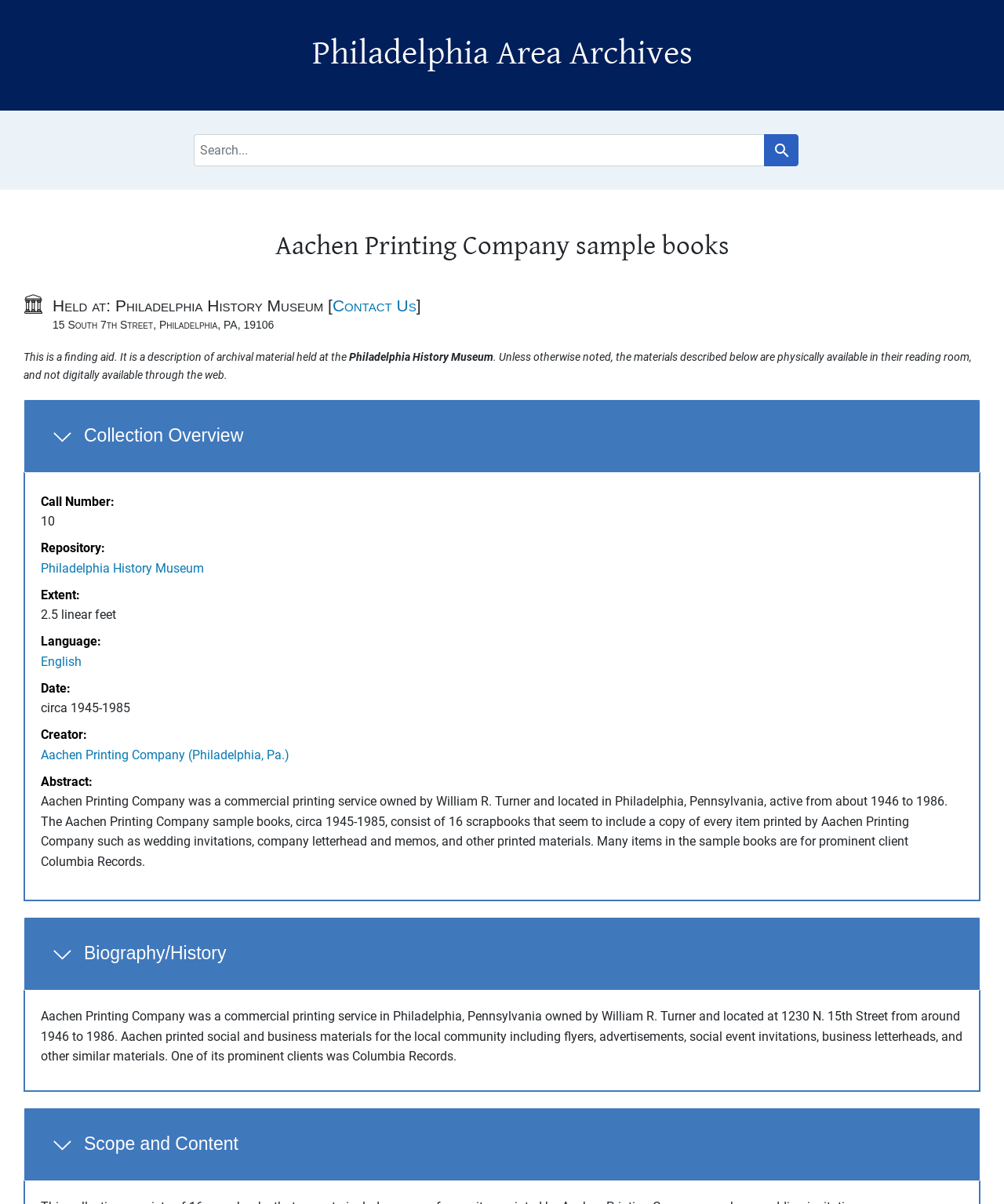Provide a one-word or short-phrase answer to the question:
What is the name of the museum where the archival material is held?

Philadelphia History Museum